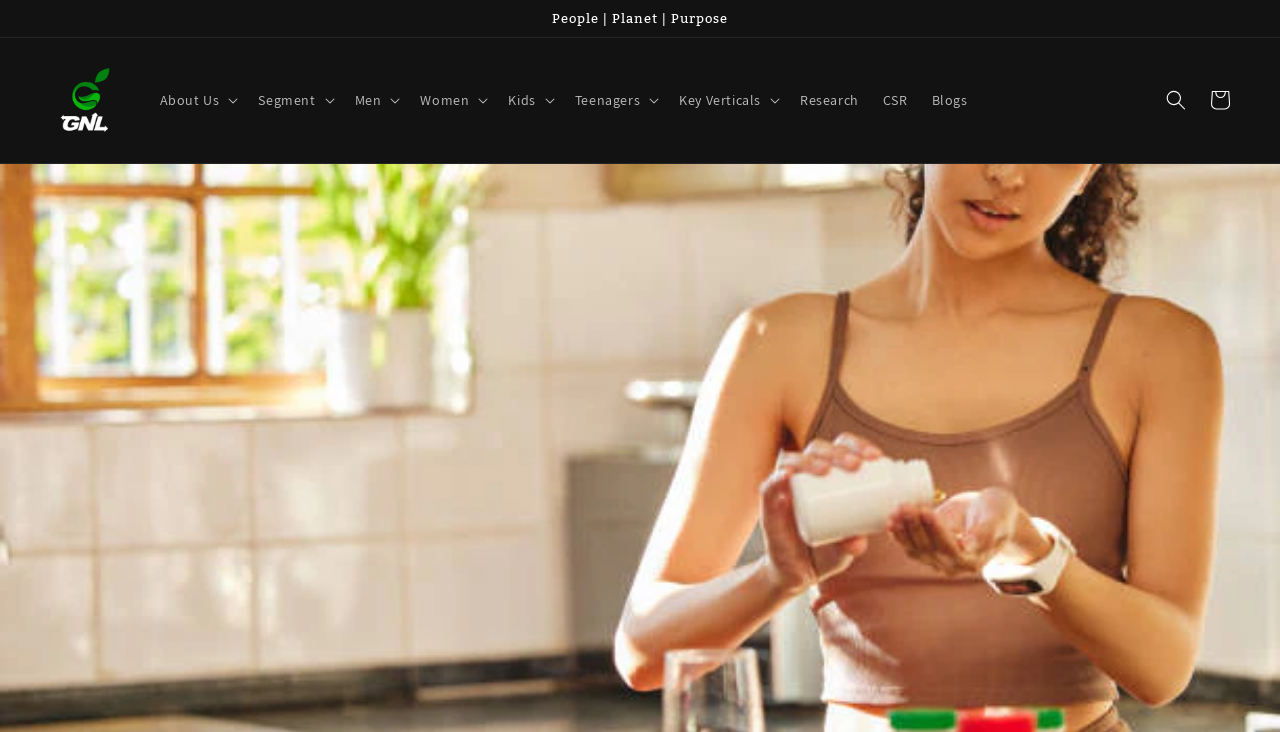Generate a comprehensive description of the webpage content.

This webpage appears to be the homepage of Goa Nutritions, a nutraceutical manufacturer. At the top of the page, there is an announcement region with a static text "People | Planet | Purpose". Below this, there is a logo of Goa Nutritions, which is an image accompanied by a link to the company's homepage.

To the right of the logo, there is a horizontal menu with several buttons, including "About Us", "Segment", "Men", "Women", "Kids", "Teenagers", and "Key Verticals". Each of these buttons has a dropdown menu. Further to the right, there are links to "Research", "CSR", and "Blogs".

At the top right corner of the page, there is a search button with a popup dialog. Next to the search button, there is a link to the shopping cart.

The main content of the page is not immediately apparent from the accessibility tree, but the meta description suggests that the page may be related to increasing height through supplements, exercise, and sleep.